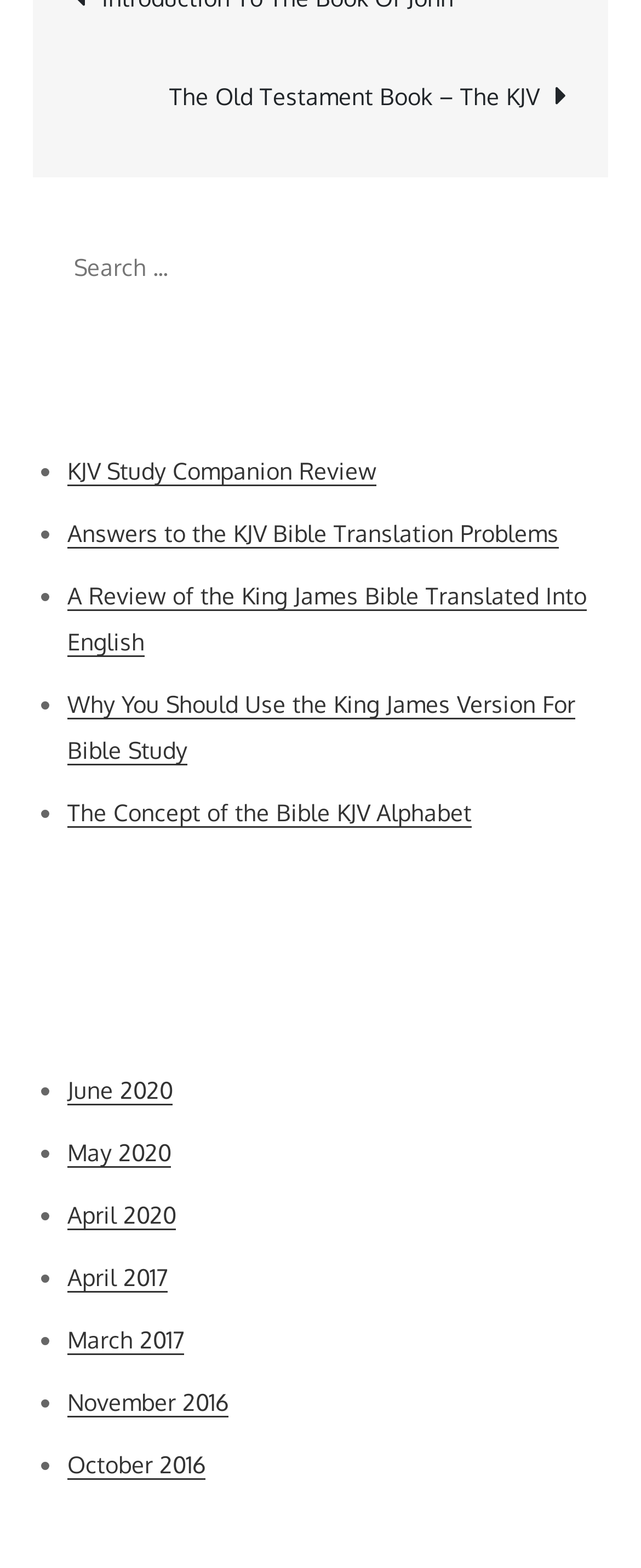Show the bounding box coordinates for the HTML element described as: "parent_node: Search for: value="Search"".

[0.821, 0.145, 0.949, 0.197]